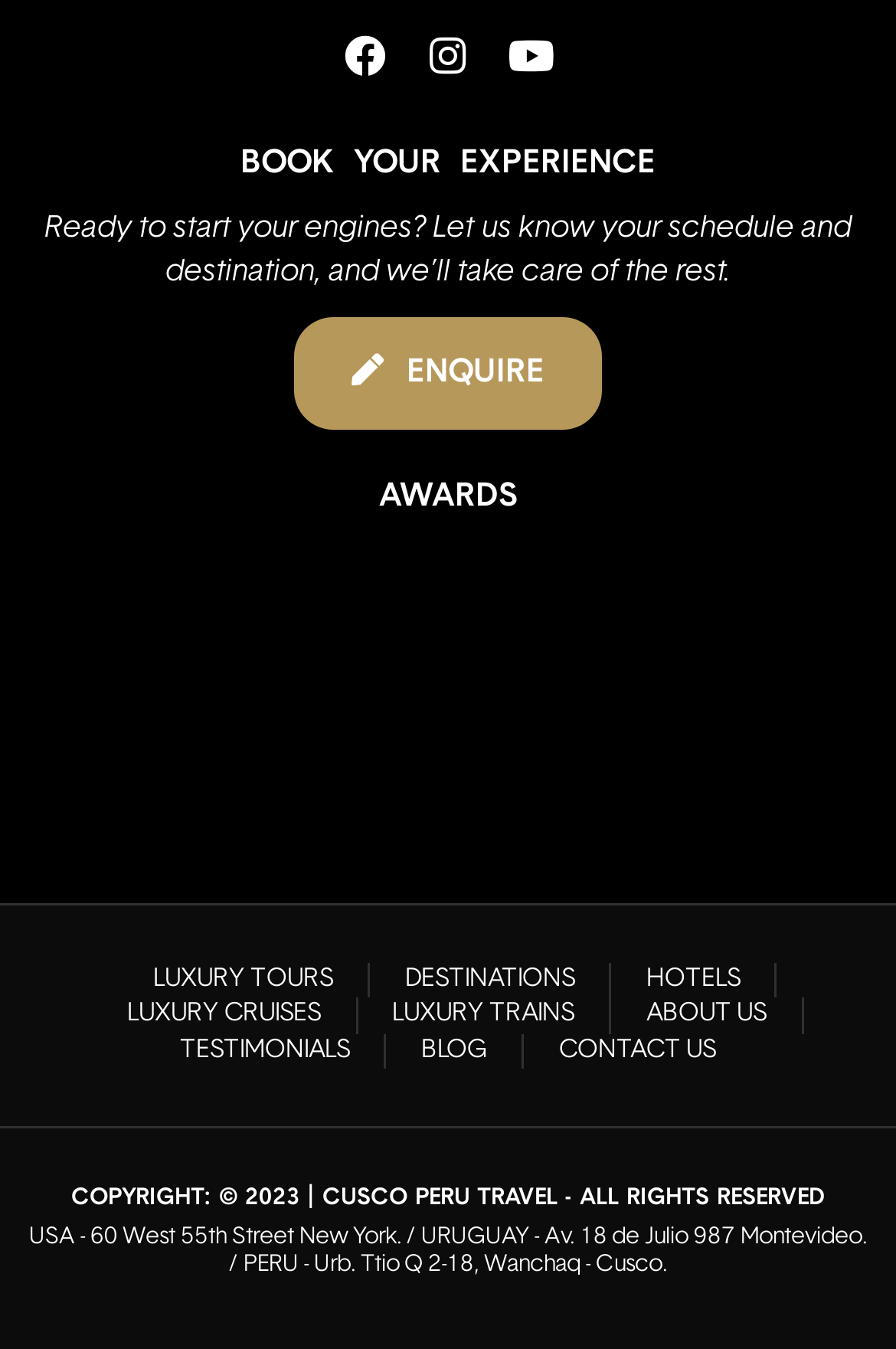How many social media links are available?
Please respond to the question with a detailed and well-explained answer.

There are two social media links available on the webpage, which are 'Facebook' and 'Instagram', as indicated by the links with icons at the top of the page.